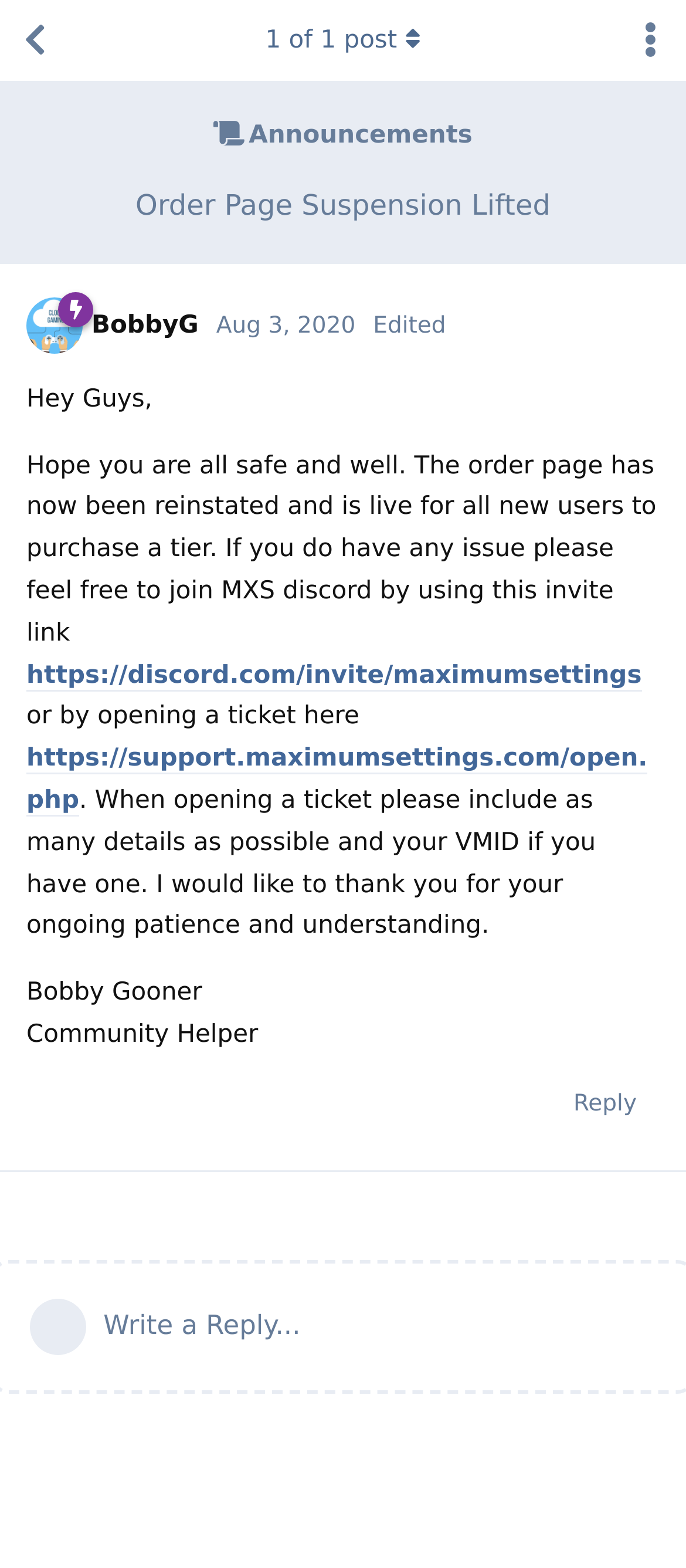What information should users include when opening a ticket?
Look at the image and respond to the question as thoroughly as possible.

According to the post, when opening a ticket, users should include as many details as possible and their VMID if they have one, in order to facilitate support.